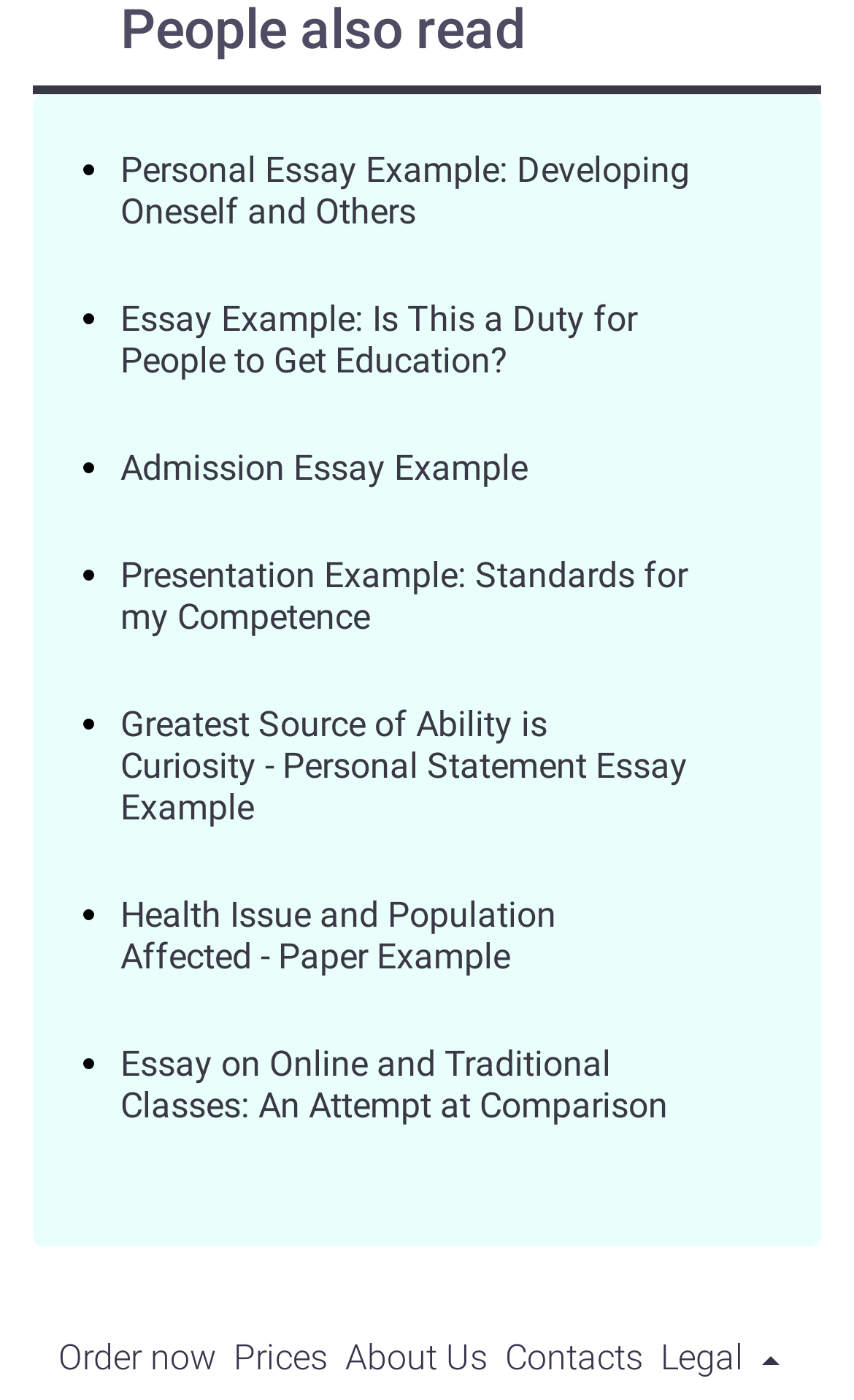Provide a brief response to the question below using one word or phrase:
What is the purpose of the website?

Essay examples and writing services